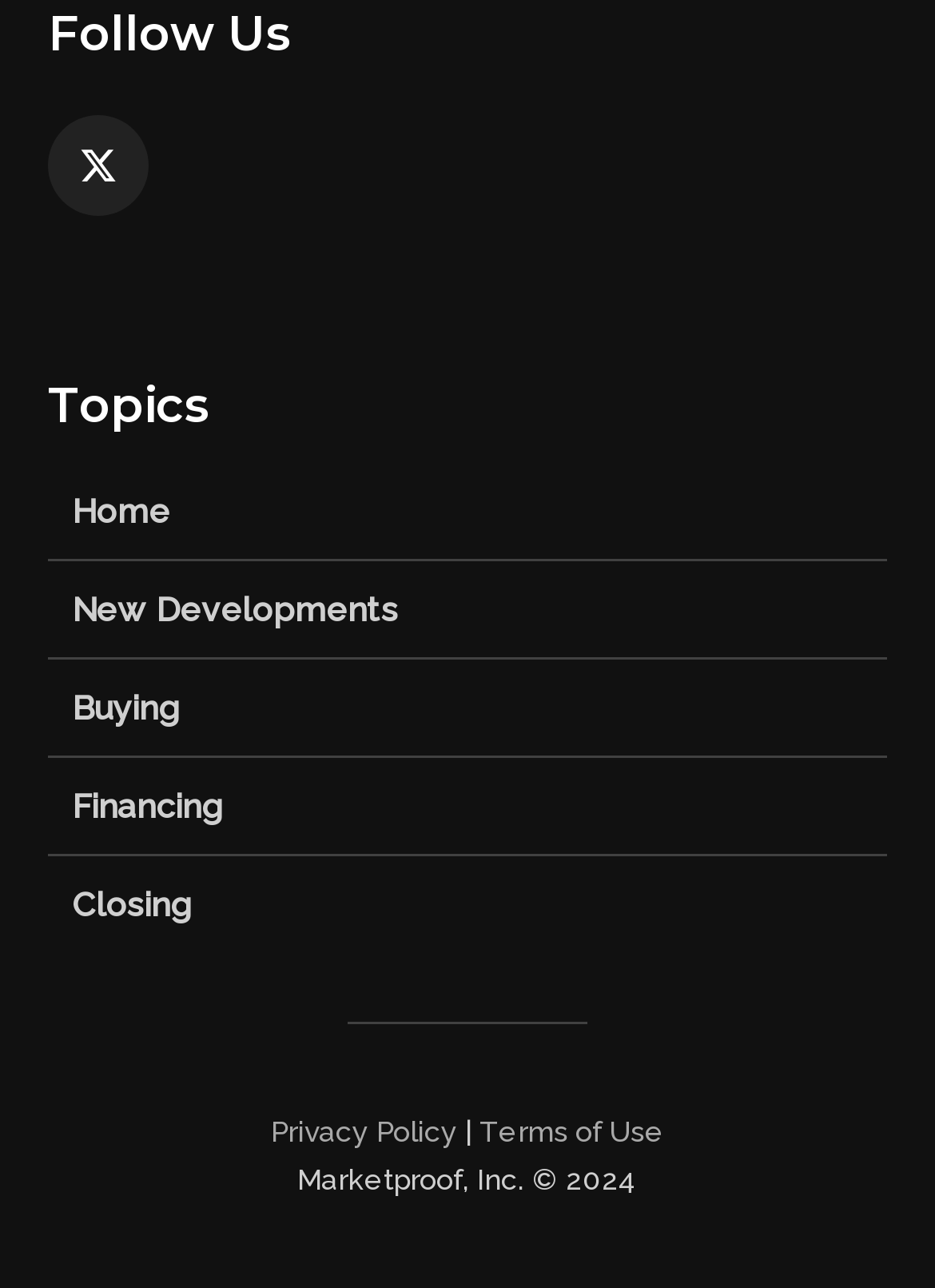What is the company name mentioned at the bottom?
Answer the question with as much detail as you can, using the image as a reference.

The static text at the bottom of the webpage reads 'Marketproof, Inc. © 2024', which indicates that the company name mentioned is Marketproof, Inc.